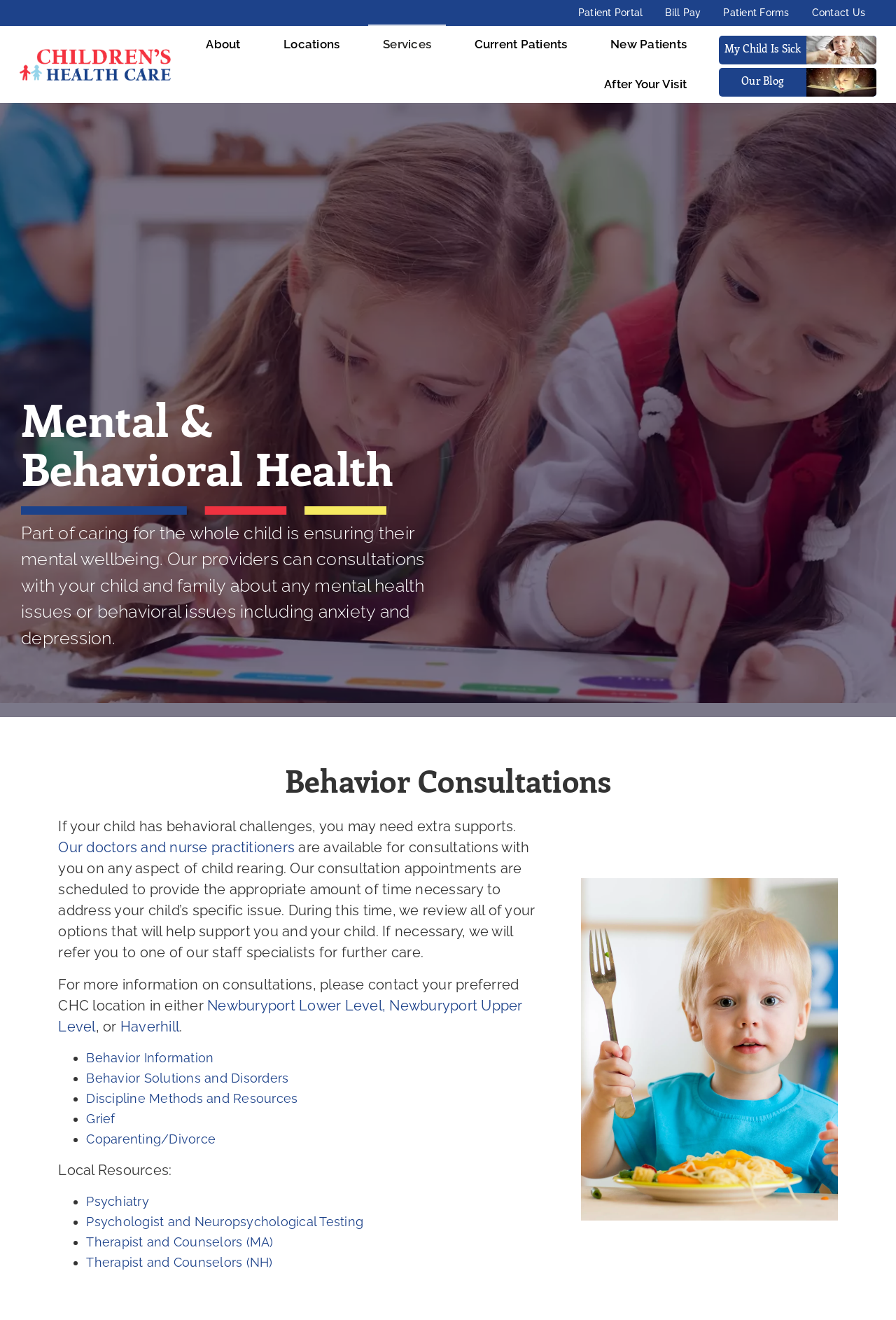Please find the bounding box for the UI element described by: "ServicesServices".

[0.411, 0.018, 0.498, 0.049]